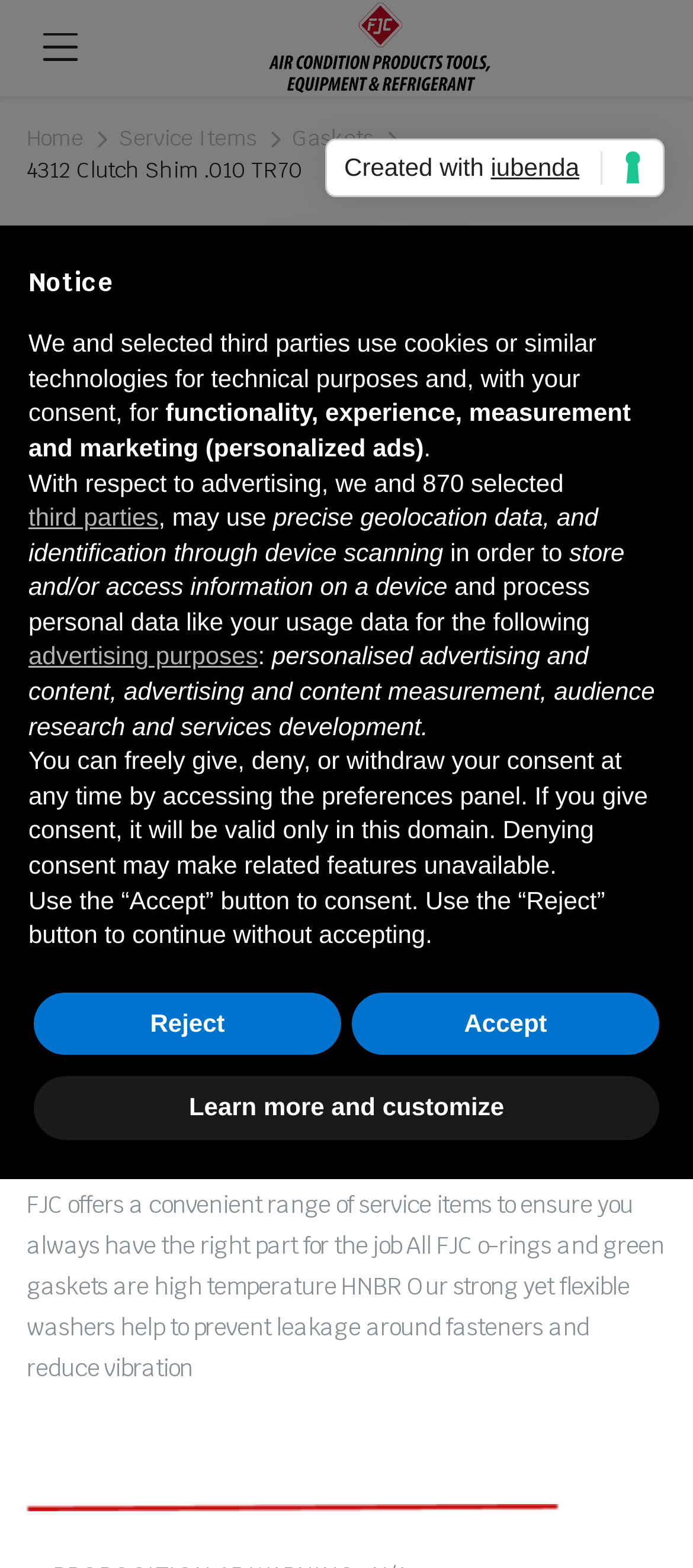What is the product name?
Refer to the image and give a detailed answer to the query.

I found the product name by looking at the StaticText element with the text '4312 Clutch Shim.010 TR70' which is a child of the Root Element.